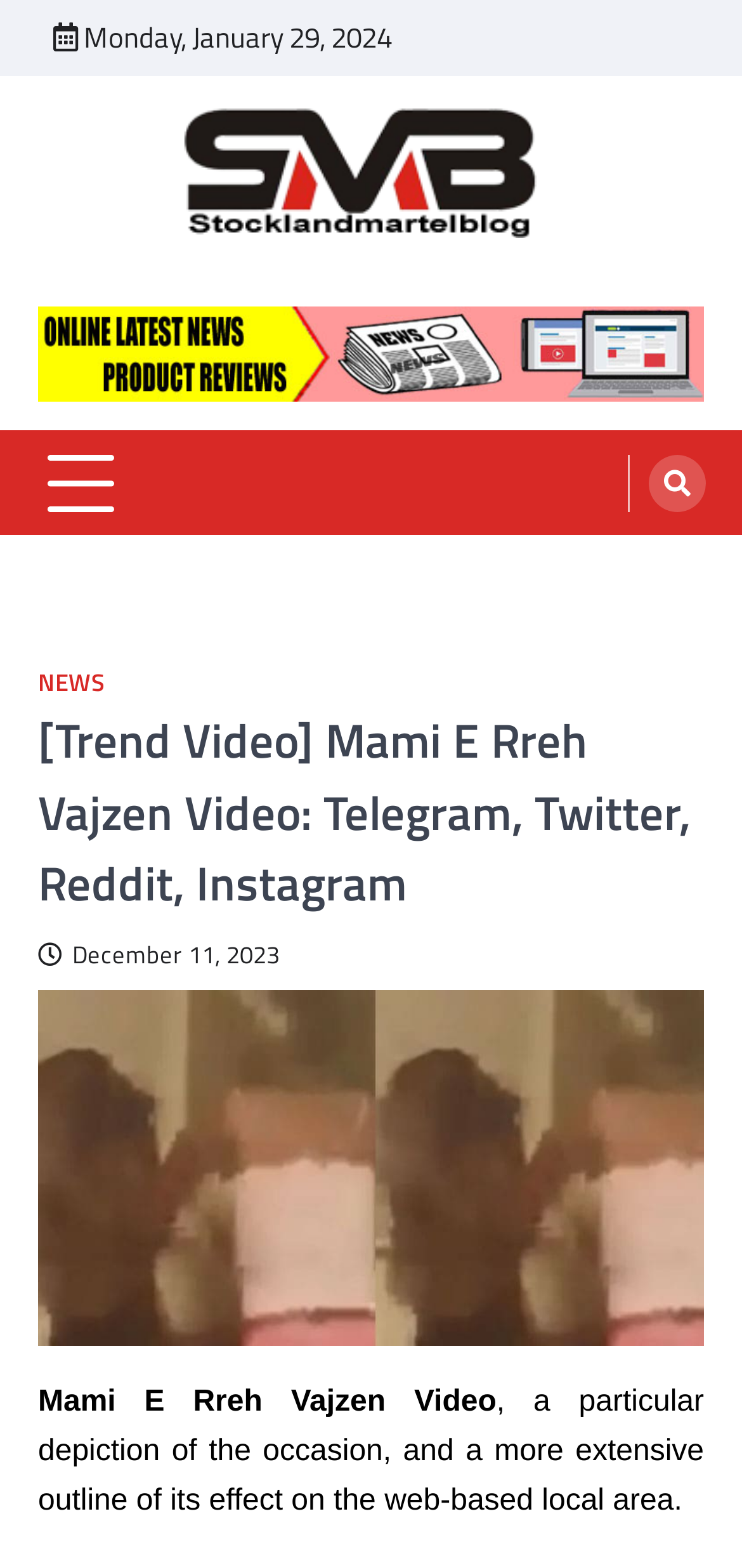Extract the main title from the webpage and generate its text.

stocklandmartelblog – Latest News & Online Reviews